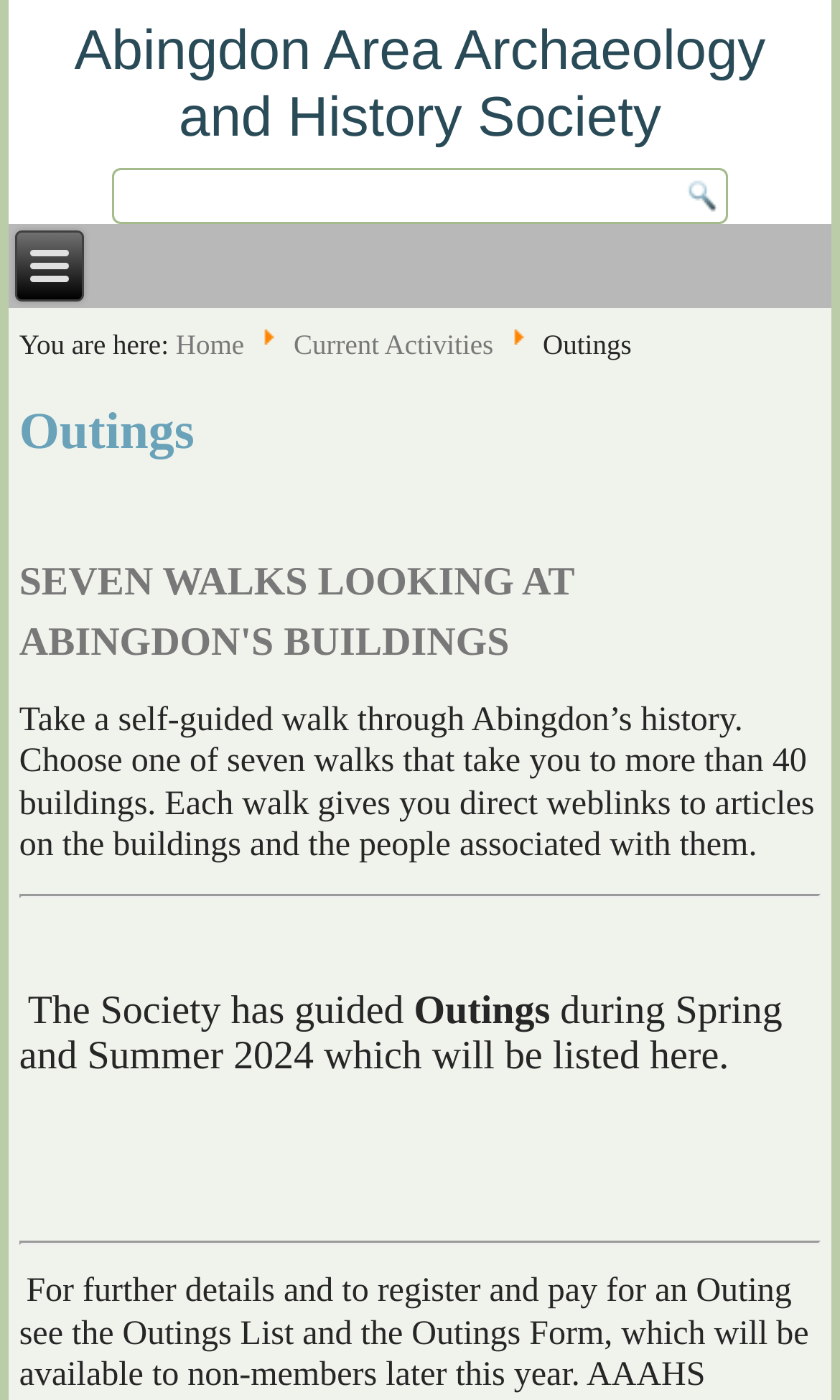Generate a thorough caption that explains the contents of the webpage.

The webpage is about the Abingdon Area Archaeology and History Society. At the top, there is a heading with the society's name, which is also a link. Below the heading, there is a textbox and a button, positioned side by side. To the left of these elements, there is a link.

The main content of the page is an article section, which takes up most of the page. Within this section, there is a "You are here:" label, followed by a series of links, including "Home", "Current Activities", and "Outings". These links are positioned horizontally, one after the other.

Below these links, there is a section about seven self-guided walks that explore Abingdon's buildings. This section includes a link to the walks, a brief description of the walks, and a paragraph of text that provides more information about the walks.

Following this section, there is a horizontal separator, and then a section about the society's guided outings during Spring and Summer 2024. This section includes a heading "Outings" and a sentence describing the outings.

The page ends with another horizontal separator and some empty space. There are no images on the page.